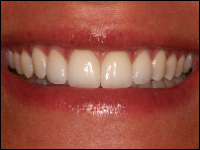What is the purpose of the image on the website?
Respond to the question with a single word or phrase according to the image.

To showcase before-and-after results